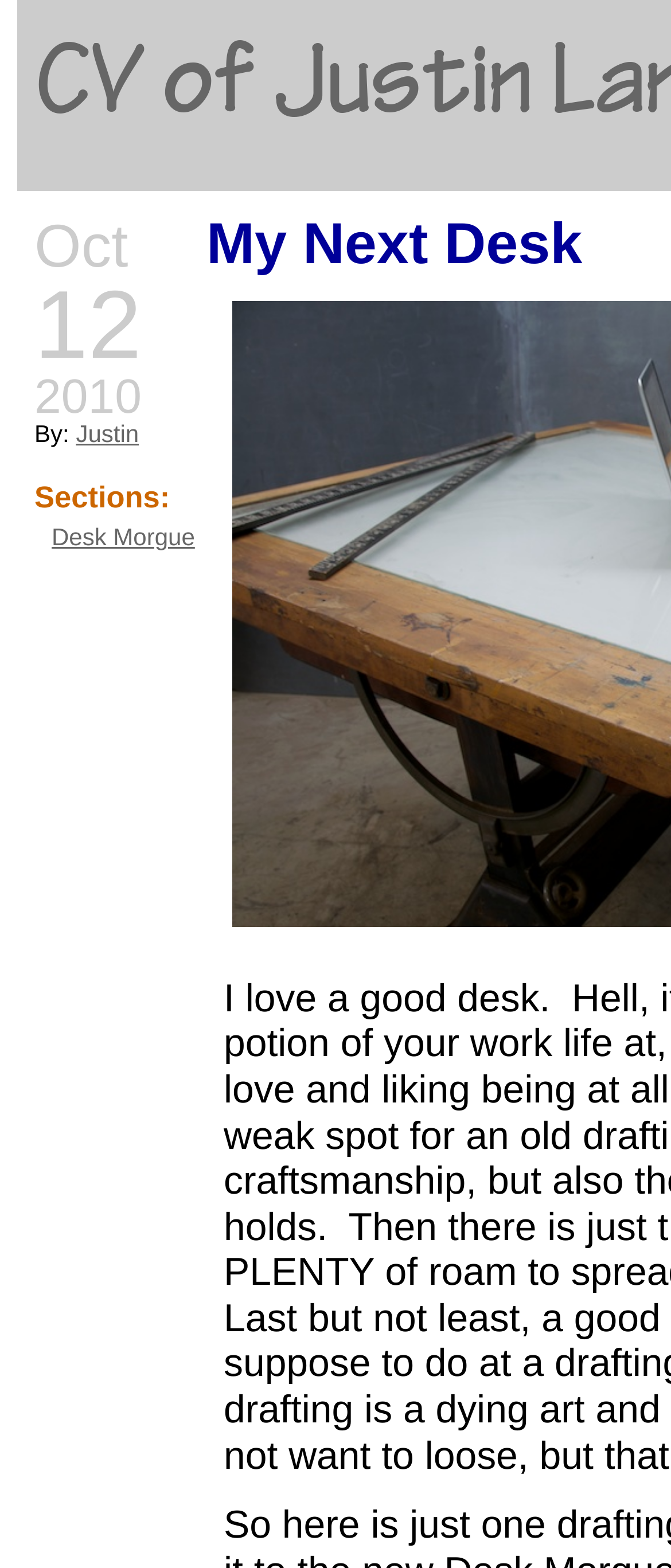Identify the first-level heading on the webpage and generate its text content.

CV of Justin Lang